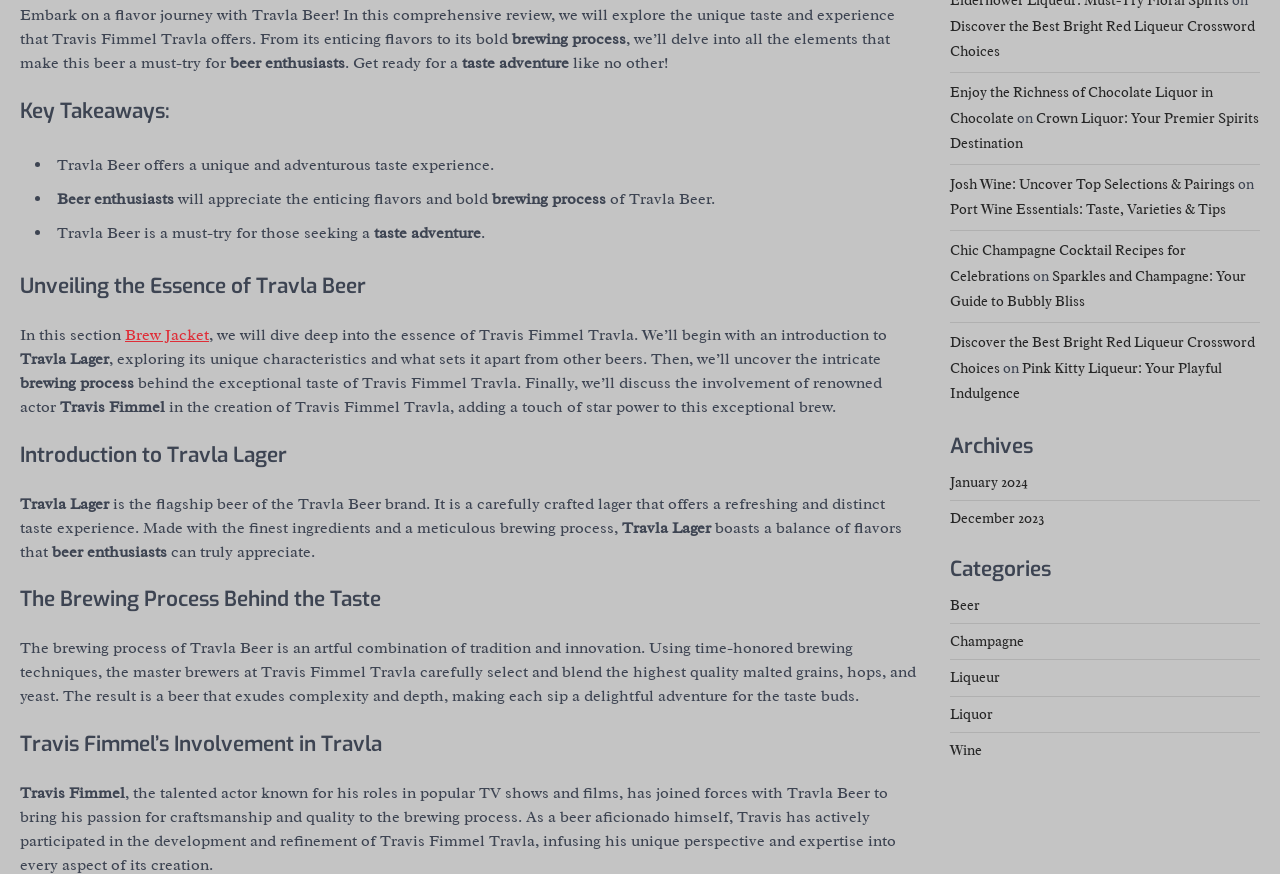Locate the bounding box coordinates of the item that should be clicked to fulfill the instruction: "Learn about 'Travis Fimmel’s Involvement in Travla'".

[0.016, 0.834, 0.719, 0.87]